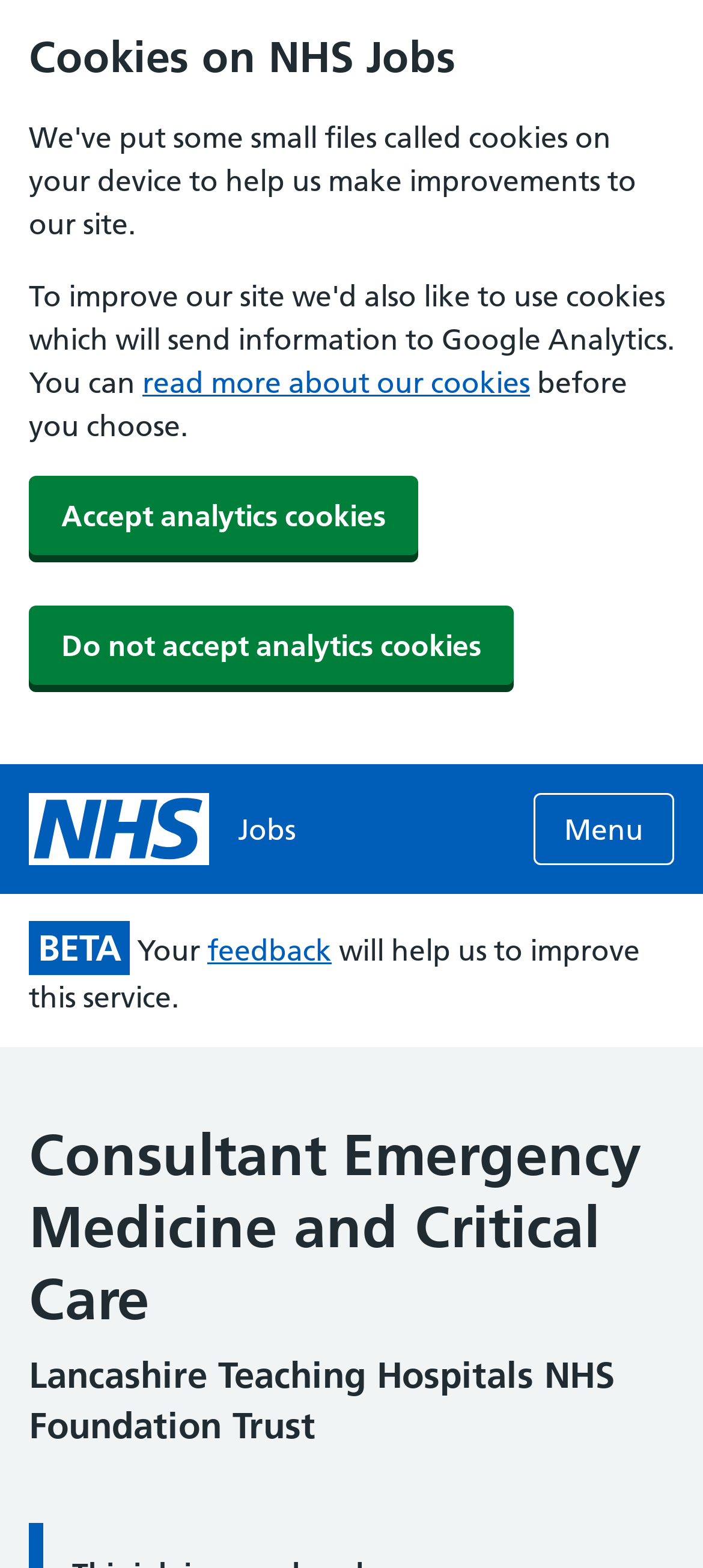Give a detailed overview of the webpage's appearance and contents.

The webpage is a job advertisement page, titled "Job Advert". At the top, there is a heading "Cookies on NHS Jobs" followed by a link "read more about our cookies" and a static text "before you choose." Below these elements, there are two buttons, "Accept analytics cookies" and "Do not accept analytics cookies", positioned side by side.

On the top-left corner, there is a link "NHS homepage" accompanied by an image and a static text "Jobs". On the top-right corner, there is a button "Open menu" with a static text "Menu" next to it.

Below the top section, there is a banner that spans the entire width of the page. Within the banner, there are several static texts, including "BETA", "Your", and "will help us to improve this service." There is also a link "feedback" in the banner.

The main content of the page starts below the banner, with a heading "Consultant Emergency Medicine and Critical Care" followed by another heading "Lancashire Teaching Hospitals NHS Foundation Trust".